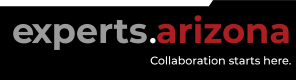Elaborate on the details you observe in the image.

The image features the logo for "experts.arizona," showcasing a sleek and modern design. The text "experts." is prominently displayed in a bold gray font, while "arizona" appears in a vibrant red, suggesting a strong connection to the state and institution. Beneath the logo, the tagline "Collaboration starts here." conveys a message of partnership and innovation, indicative of the platform's purpose in fostering expert collaboration within the University of Arizona. The overall aesthetic reflects professionalism and accessibility, inviting users to engage with the content and services associated with the university's expertise.